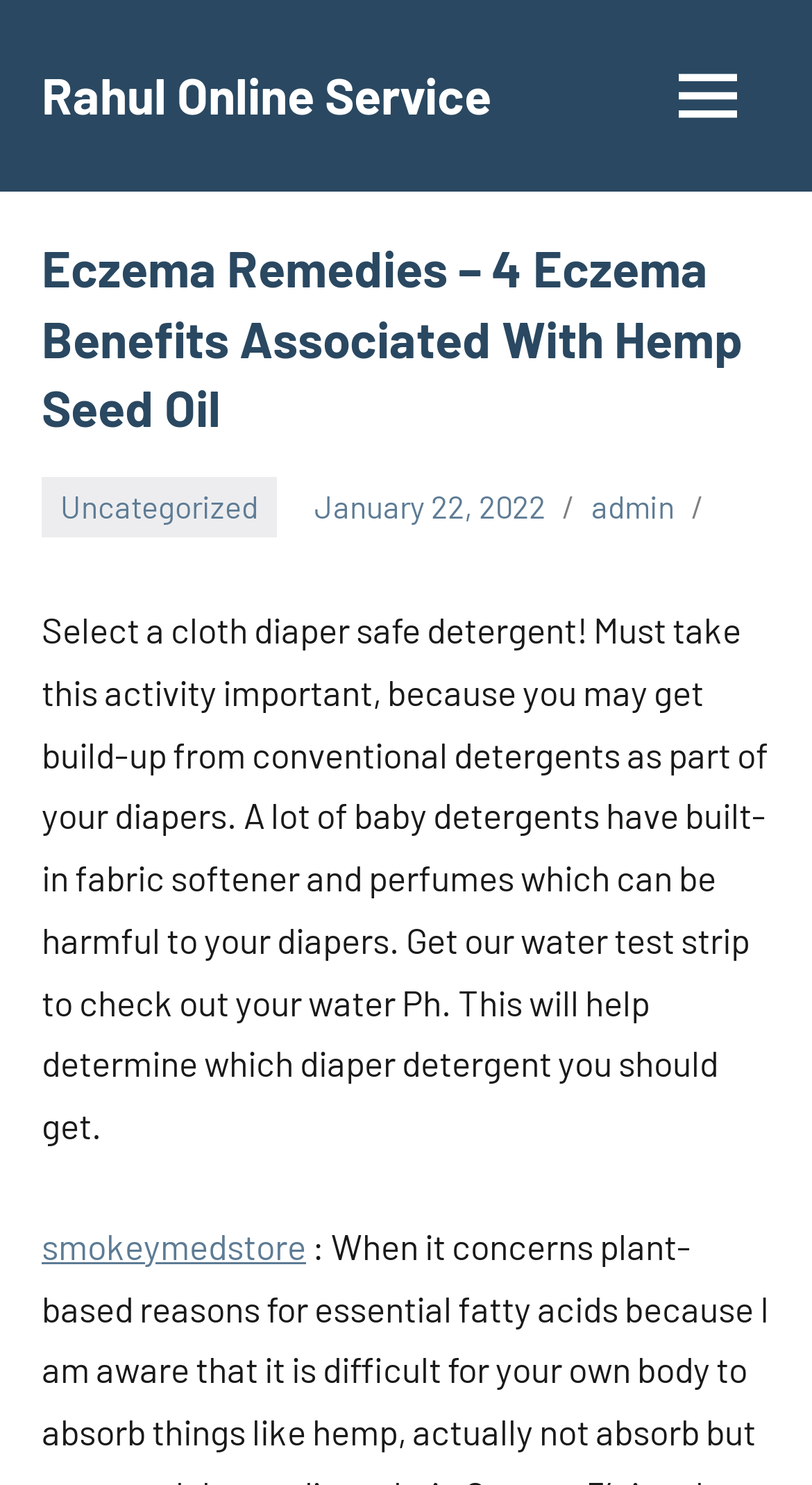What is the category of the article?
Using the image as a reference, give an elaborate response to the question.

The category of the article can be found by looking at the link 'Uncategorized' which is located at the top of the webpage, indicating that the article does not belong to a specific category.